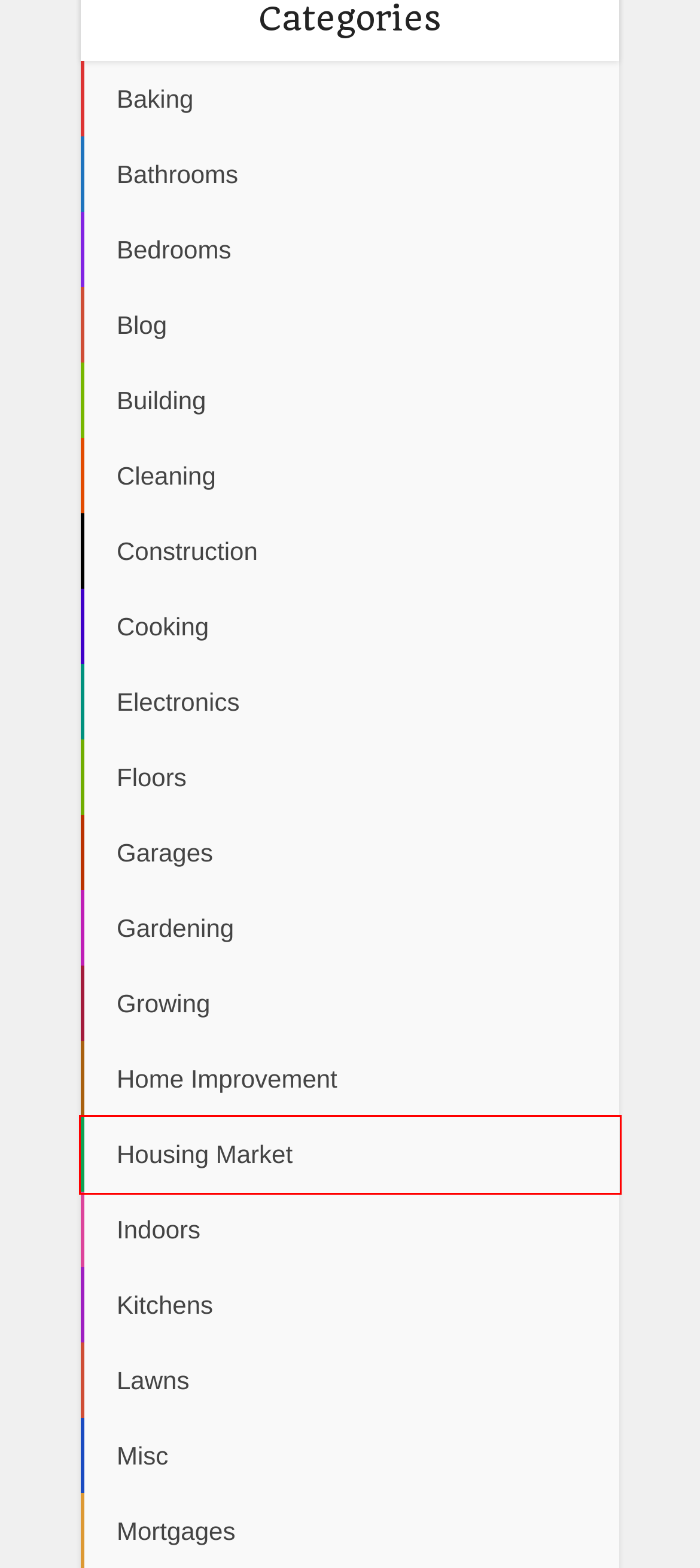You are given a screenshot of a webpage with a red rectangle bounding box. Choose the best webpage description that matches the new webpage after clicking the element in the bounding box. Here are the candidates:
A. Home Improvement Archives – The Housing Forum
B. Construction Archives – The Housing Forum
C. Housing Market Archives – The Housing Forum
D. Indoors Archives – The Housing Forum
E. Building Archives – The Housing Forum
F. Misc Archives – The Housing Forum
G. Gardening Archives – The Housing Forum
H. Electronics Archives – The Housing Forum

C